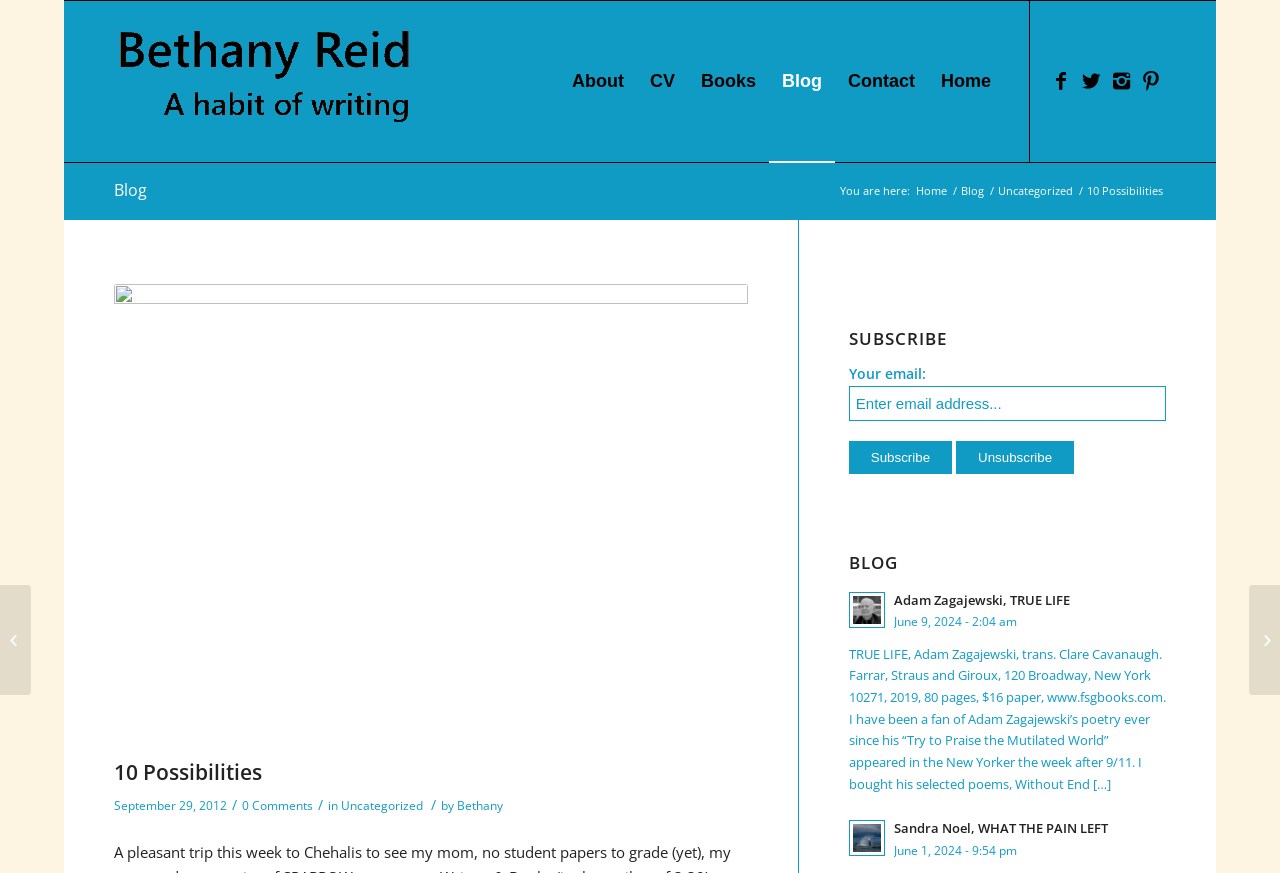What is the title of the blog post?
Refer to the image and offer an in-depth and detailed answer to the question.

The title of the blog post can be found in the main content section, where it says '10 Possibilities' in a heading format. It is also mentioned in the breadcrumb section, where it says 'You are here: Home / Blog / 10 Possibilities'.